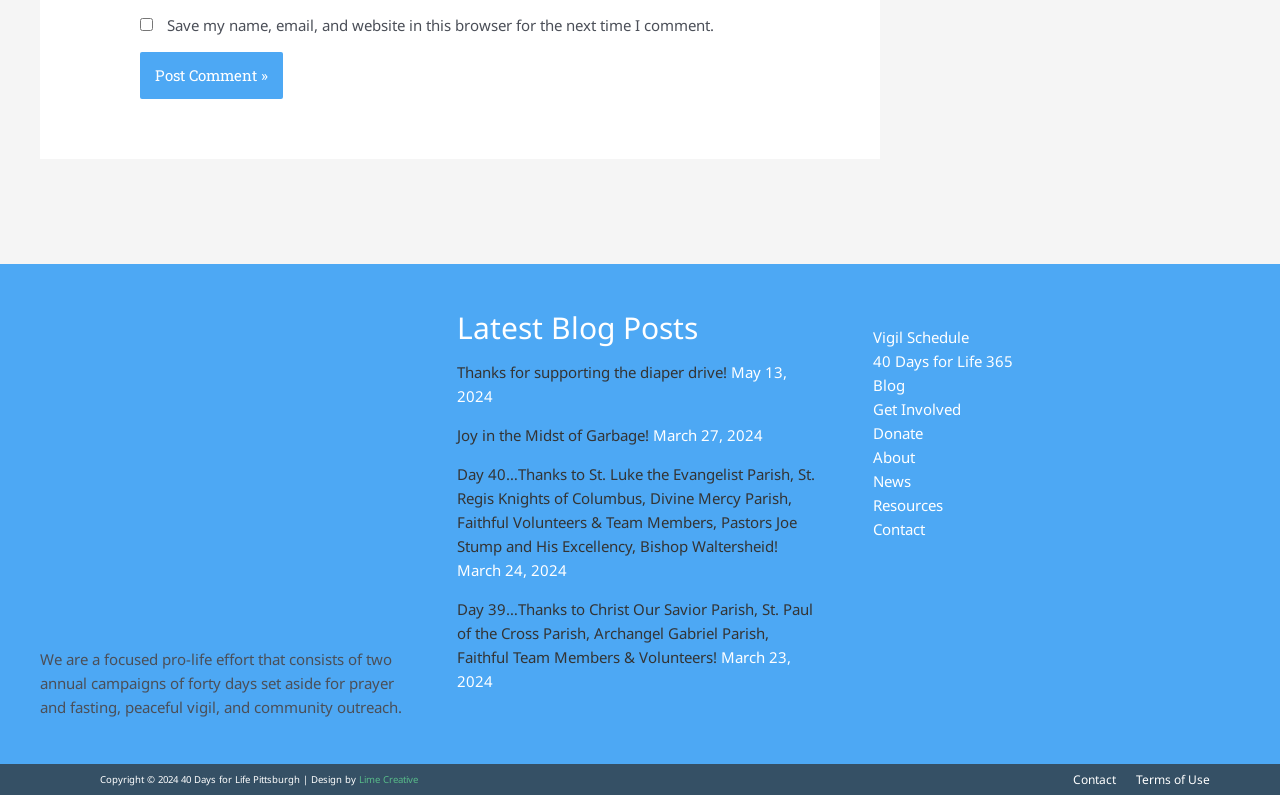Respond to the question below with a concise word or phrase:
What is the purpose of the checkbox?

Save comment information